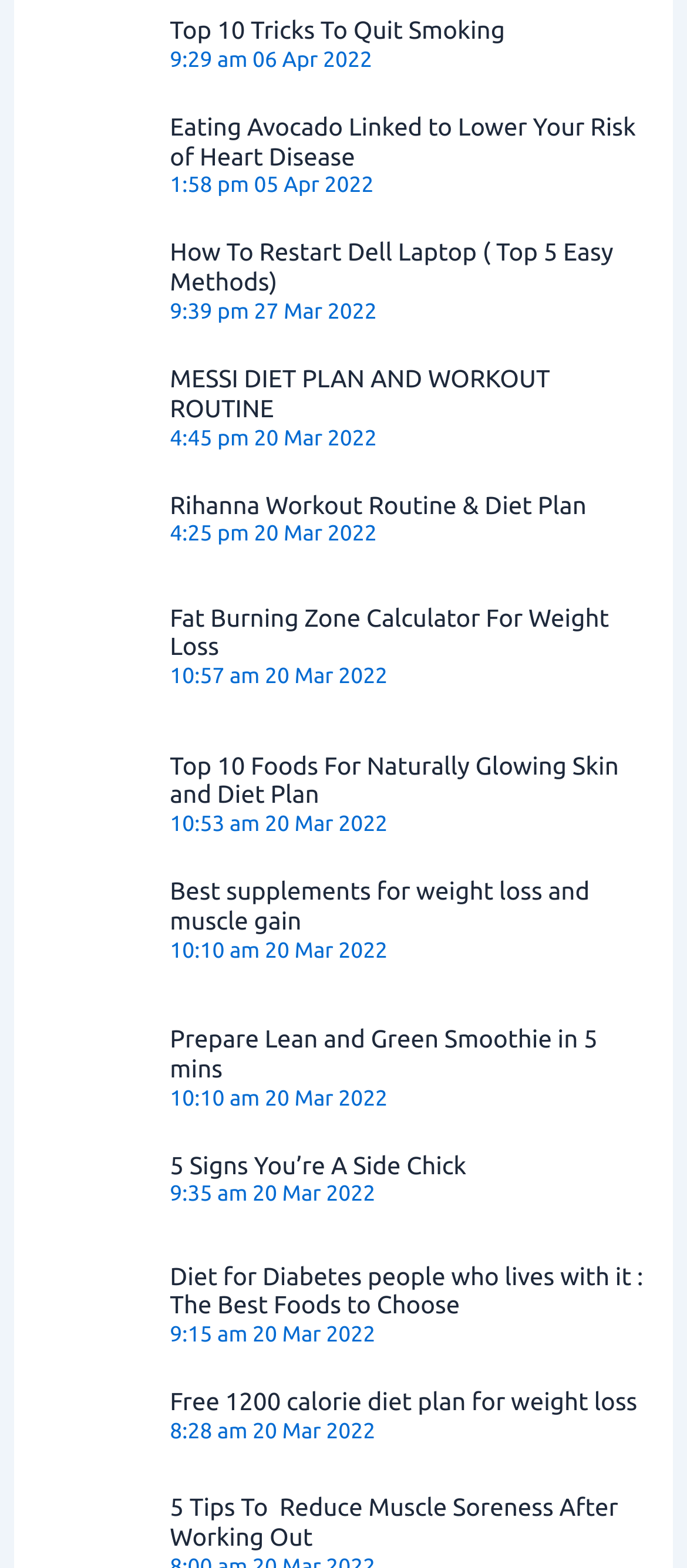Please identify the bounding box coordinates of the element's region that needs to be clicked to fulfill the following instruction: "View the details of How To Restart Dell Laptop". The bounding box coordinates should consist of four float numbers between 0 and 1, i.e., [left, top, right, bottom].

[0.247, 0.152, 0.893, 0.189]